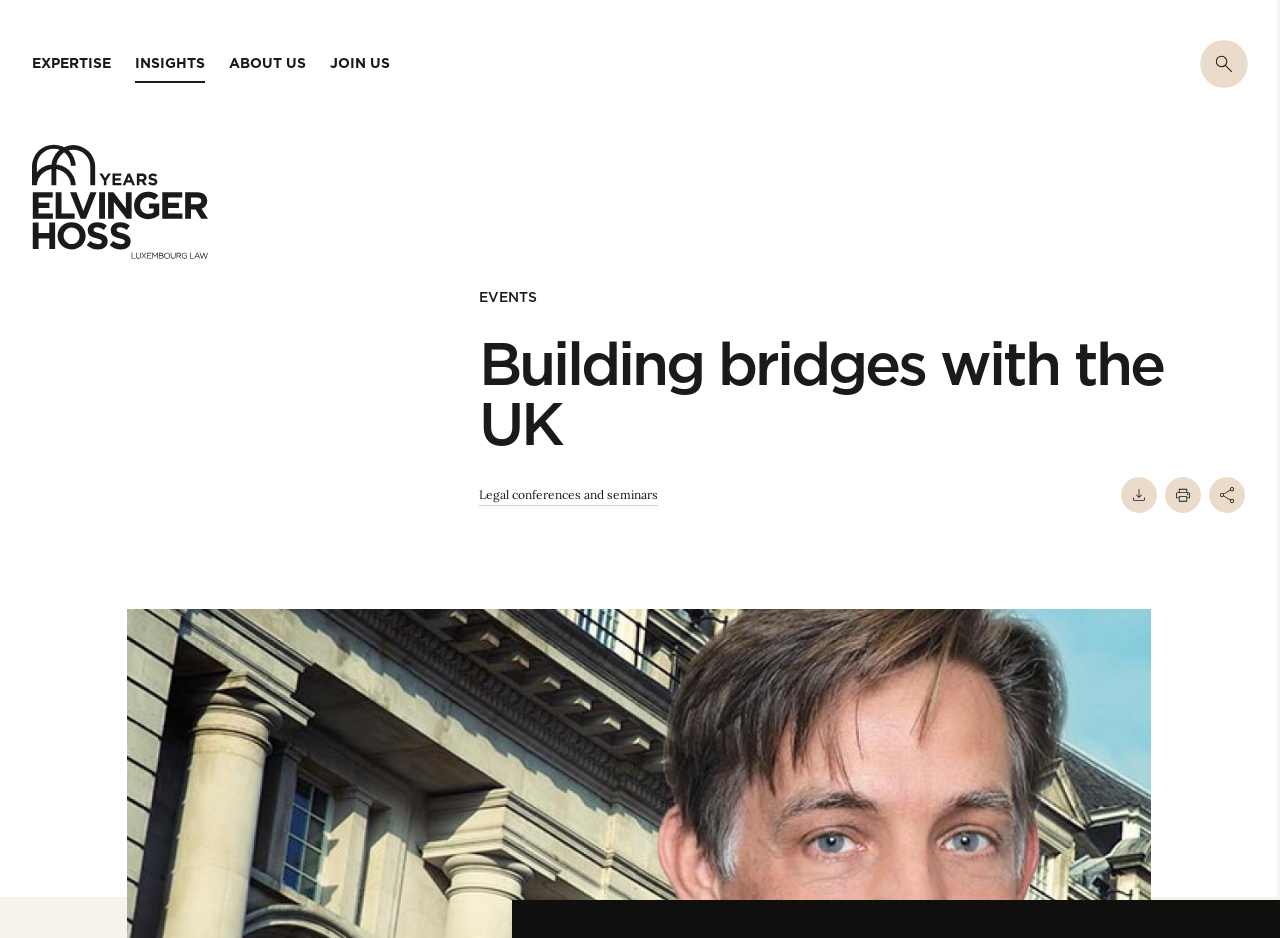Identify the bounding box coordinates of the section to be clicked to complete the task described by the following instruction: "View 'EVENTS' page". The coordinates should be four float numbers between 0 and 1, formatted as [left, top, right, bottom].

[0.374, 0.308, 0.42, 0.325]